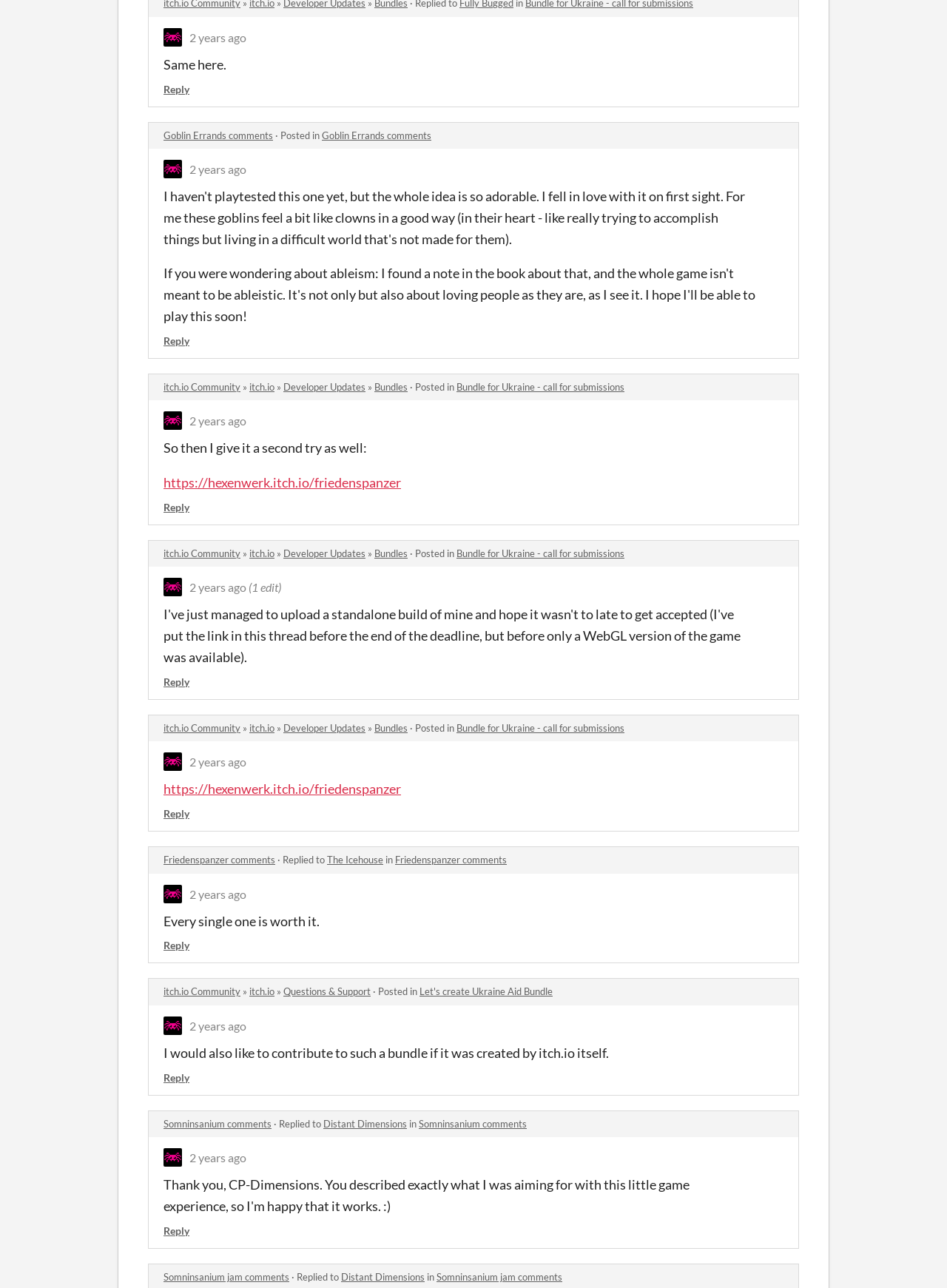Given the element description: "AFTER LIFE QUOTATION", predict the bounding box coordinates of this UI element. The coordinates must be four float numbers between 0 and 1, given as [left, top, right, bottom].

None